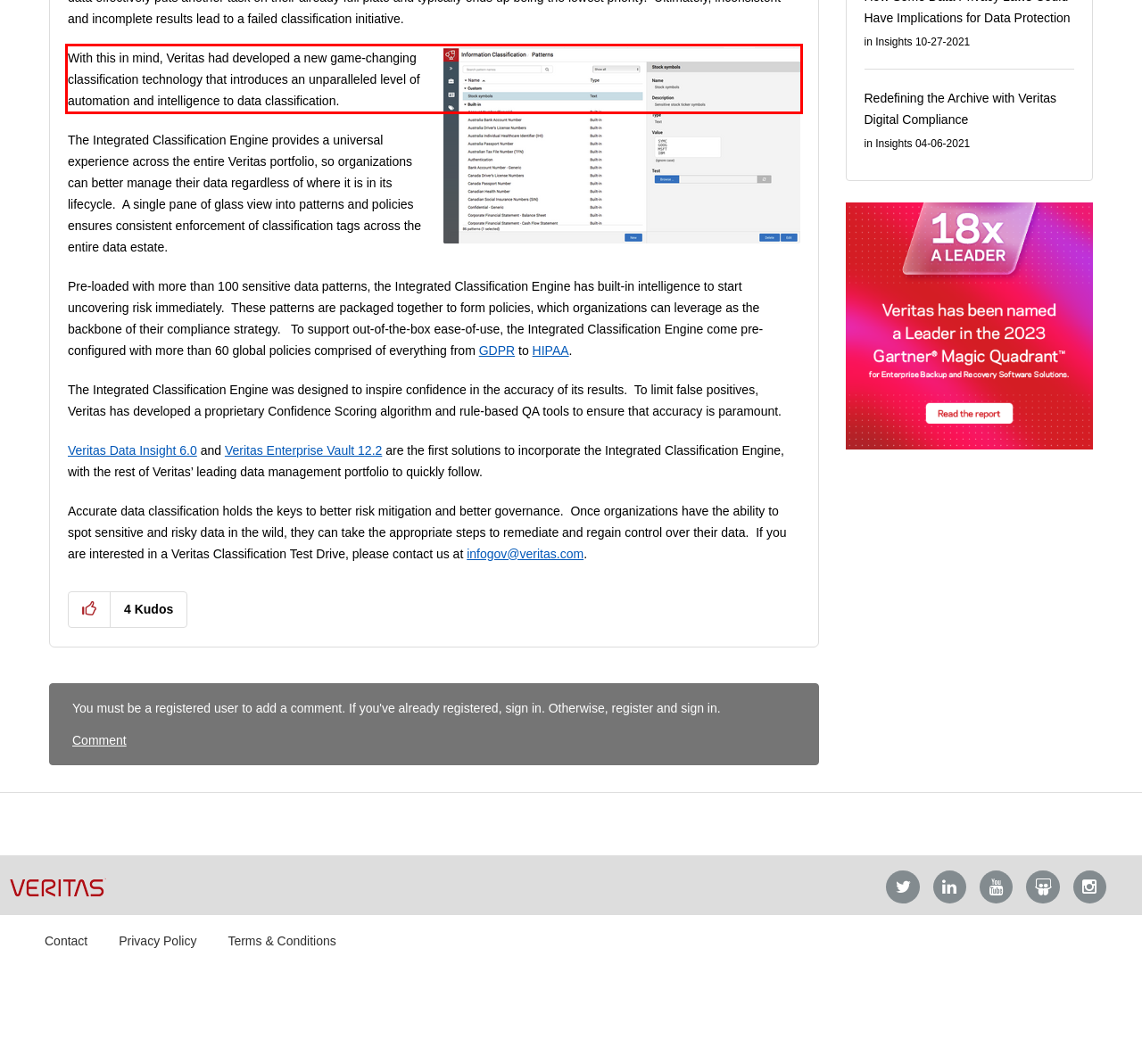Given a screenshot of a webpage with a red bounding box, extract the text content from the UI element inside the red bounding box.

With this in mind, Veritas had developed a new game-changing classification technology that introduces an unparalleled level of automation and intelligence to data classification.